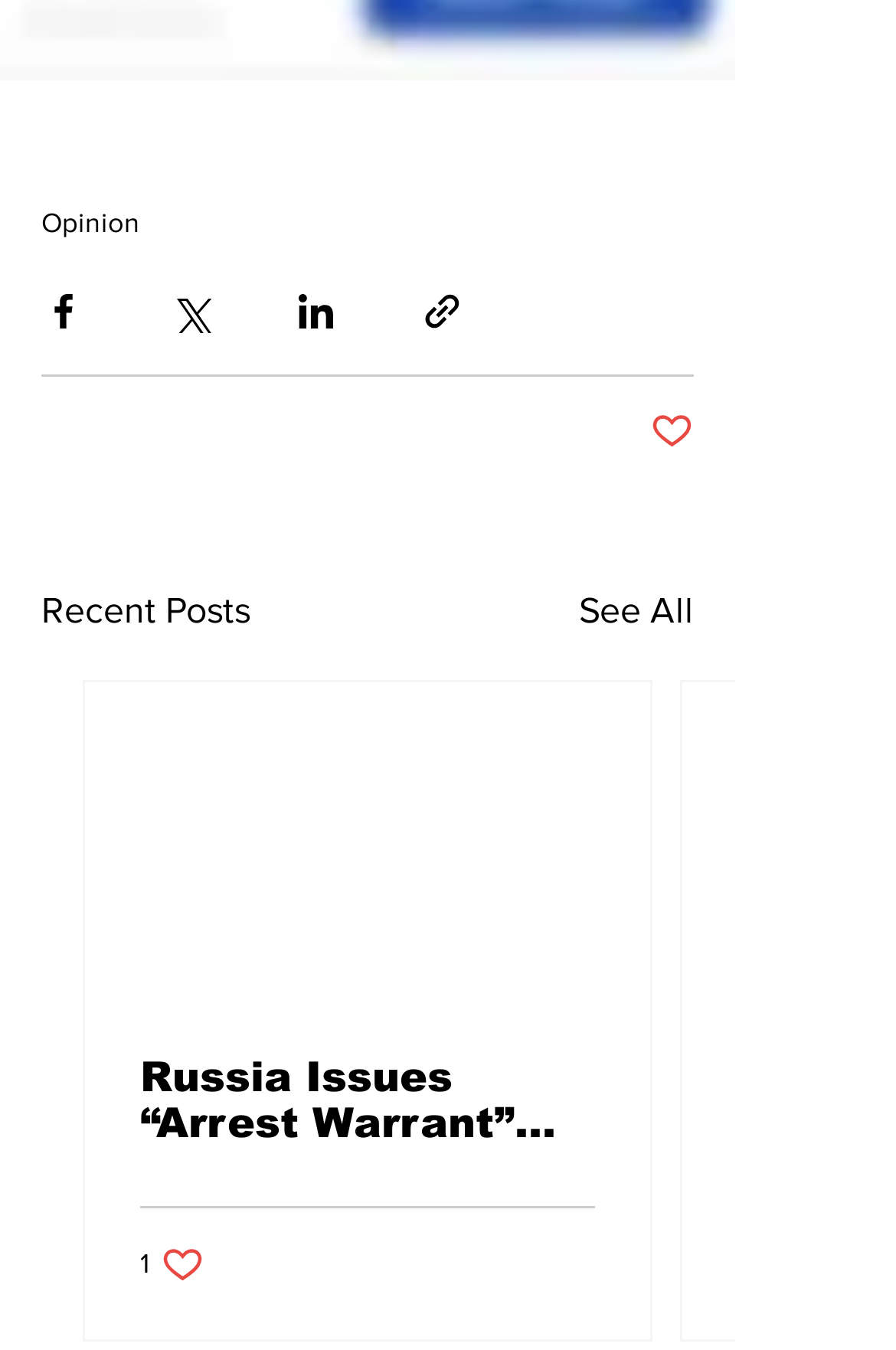How many likes does the first post have?
Please provide a full and detailed response to the question.

The first post has 1 like, as indicated by the button '1 like. Post not marked as liked' below the post.